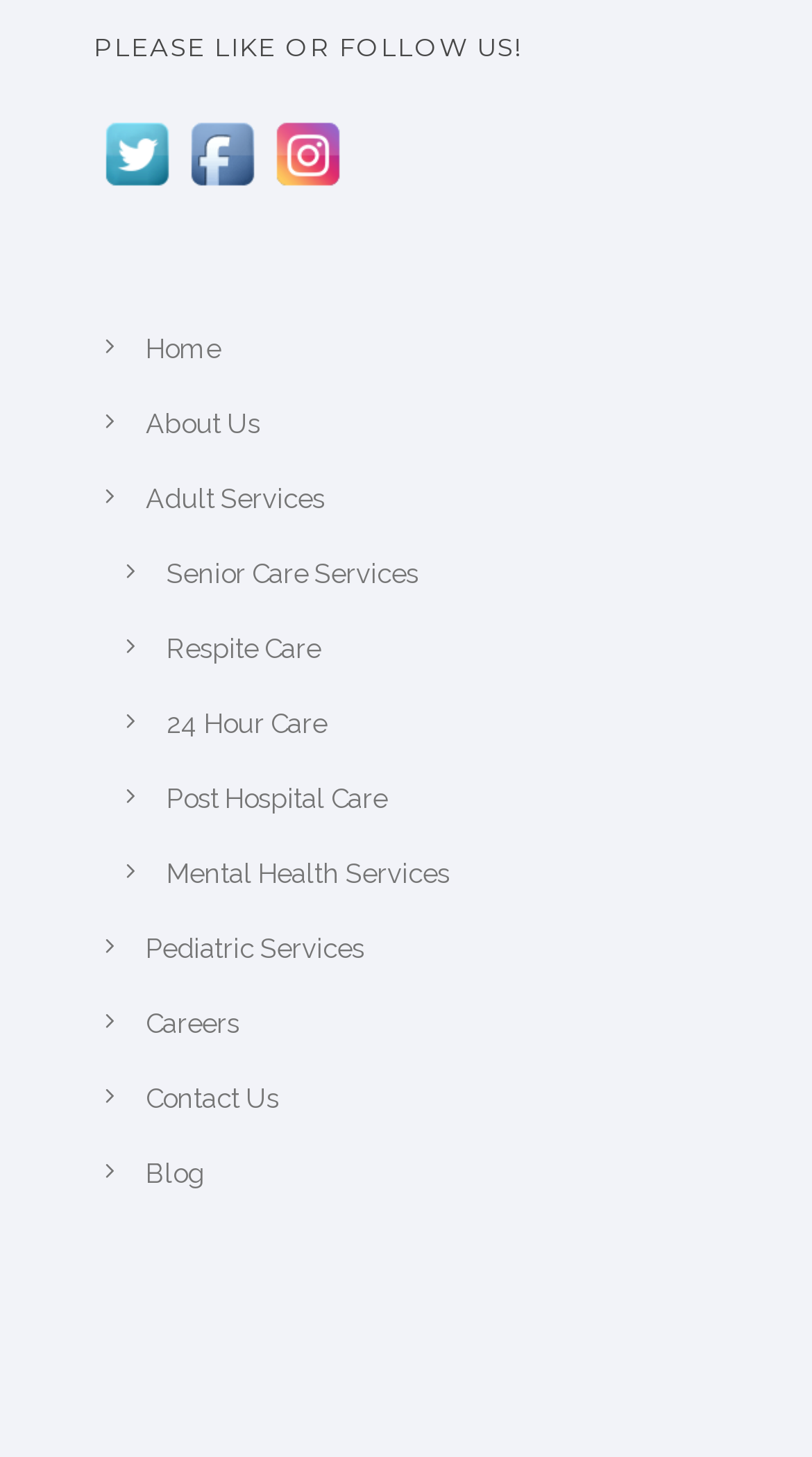Examine the image and give a thorough answer to the following question:
What social media platforms are mentioned?

The webpage has links to 'Visit Us On Twitter', 'Visit Us On Facebook', and 'Visit Us On Instagram', indicating that these social media platforms are mentioned.